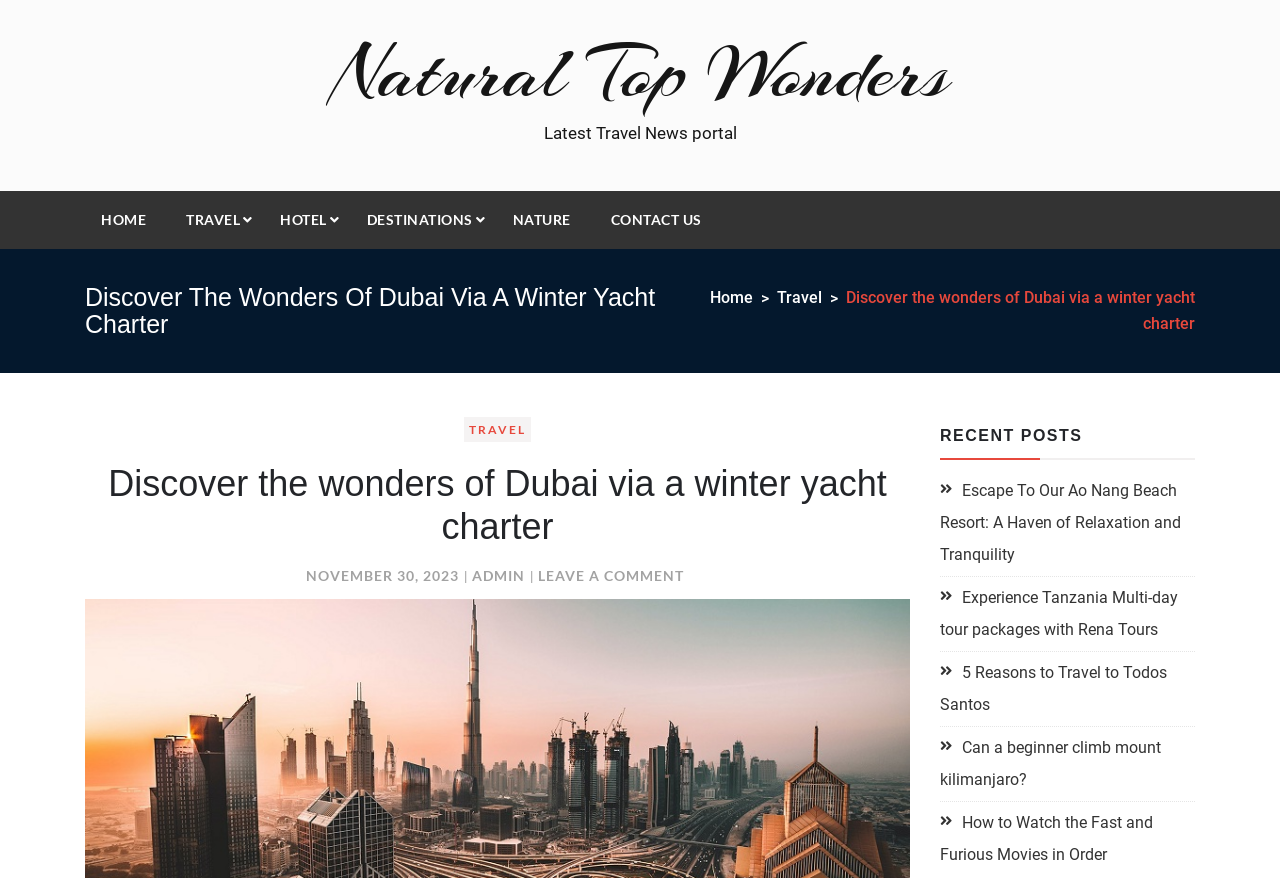Refer to the screenshot and answer the following question in detail:
What is the topic of the main article?

I determined the topic of the main article by reading the heading 'Discover The Wonders Of Dubai Via A Winter Yacht Charter' and the surrounding text, which suggests that the article is about chartering a yacht in Dubai during the winter season.